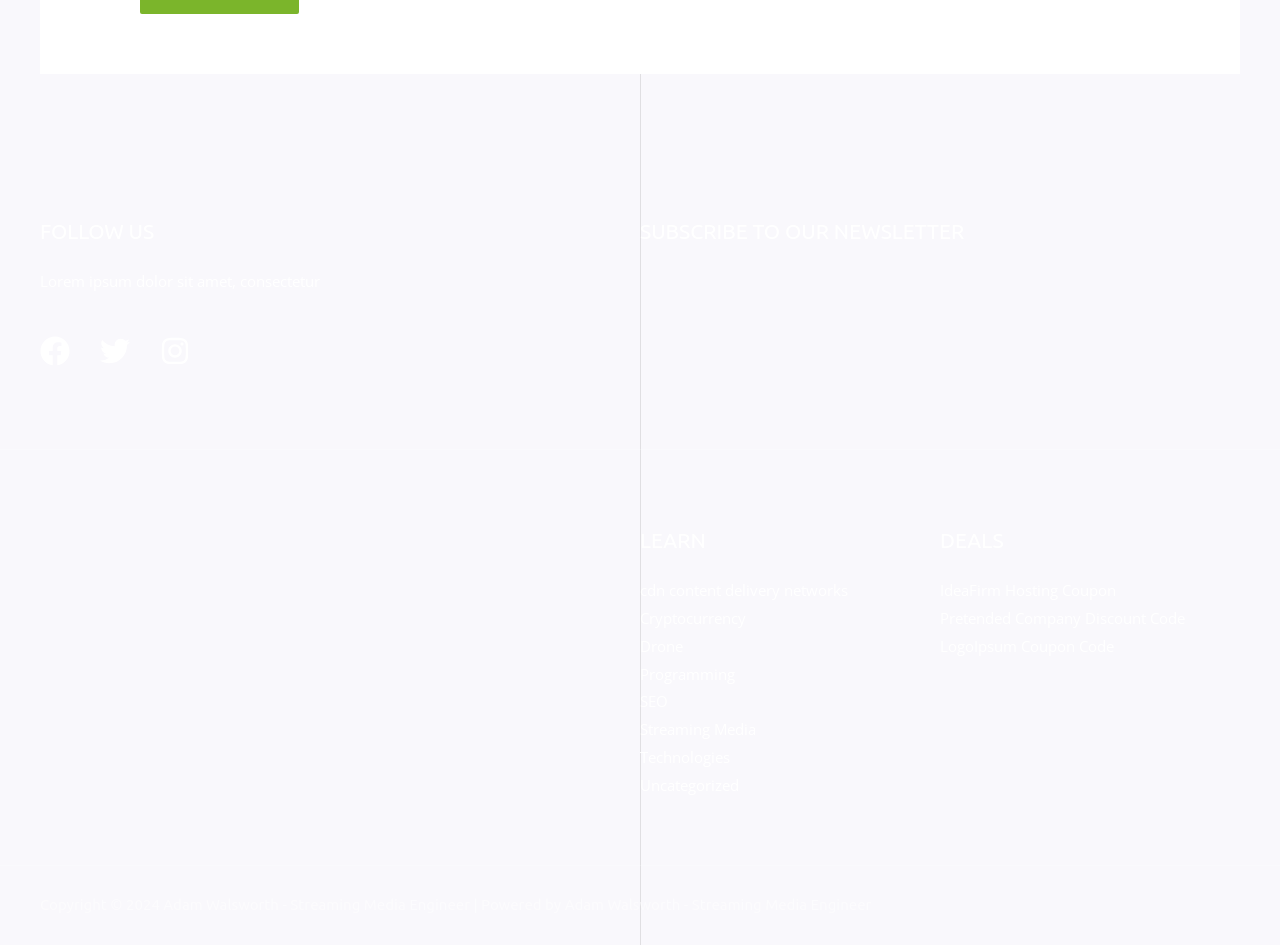Answer the following in one word or a short phrase: 
How many footer widgets are there?

4